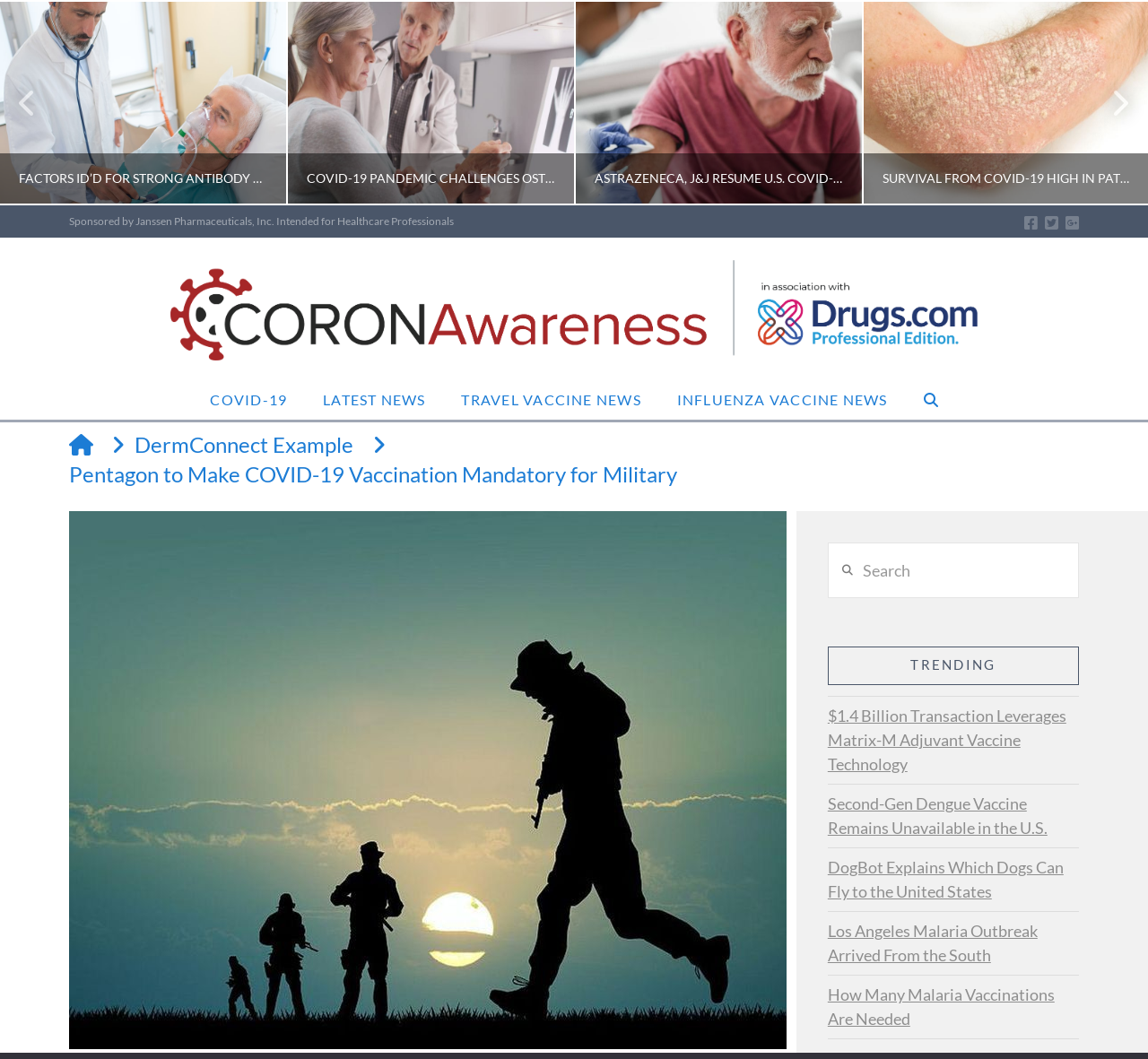Can you show the bounding box coordinates of the region to click on to complete the task described in the instruction: "Click the 'Next' button"?

[0.934, 0.0, 1.0, 0.194]